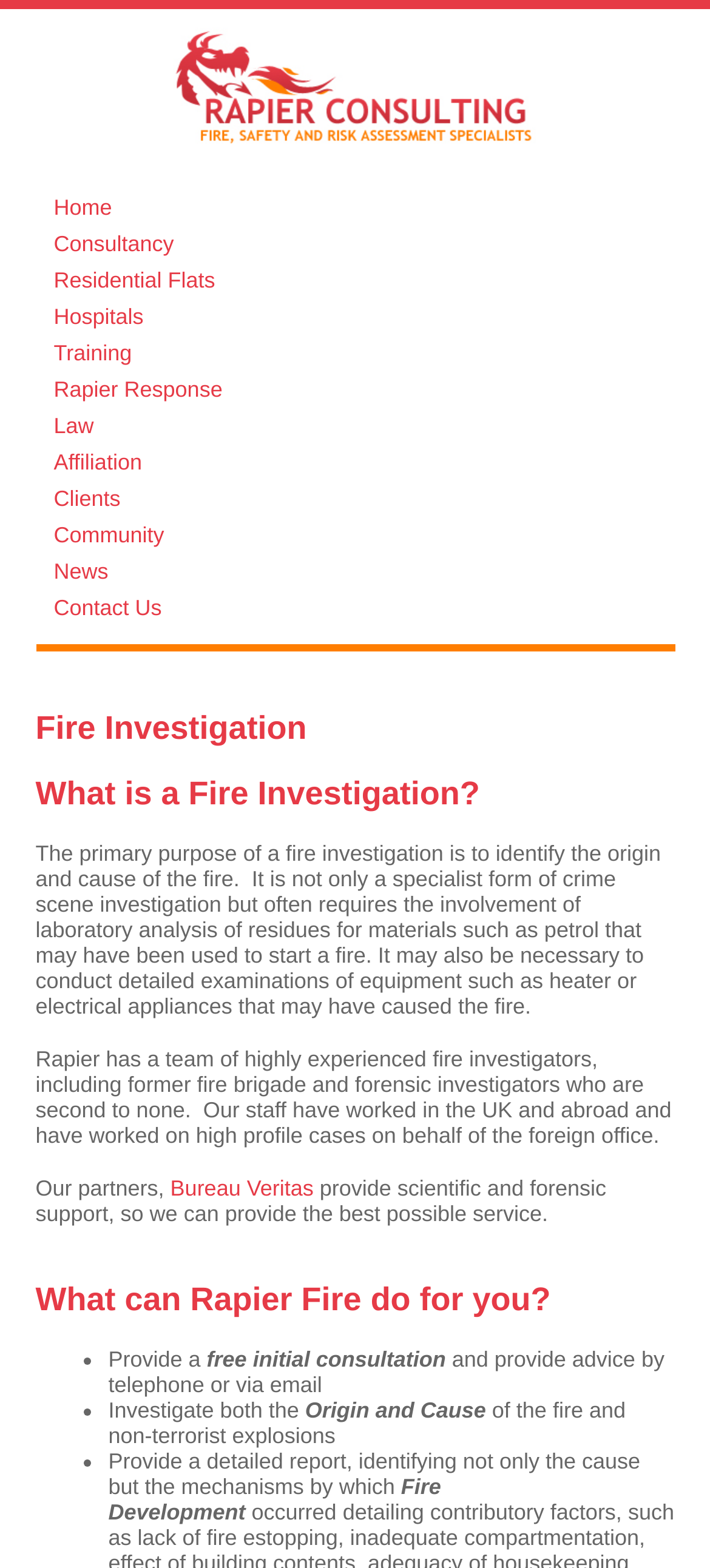What is the primary purpose of a fire investigation?
Please answer using one word or phrase, based on the screenshot.

Identify origin and cause of fire